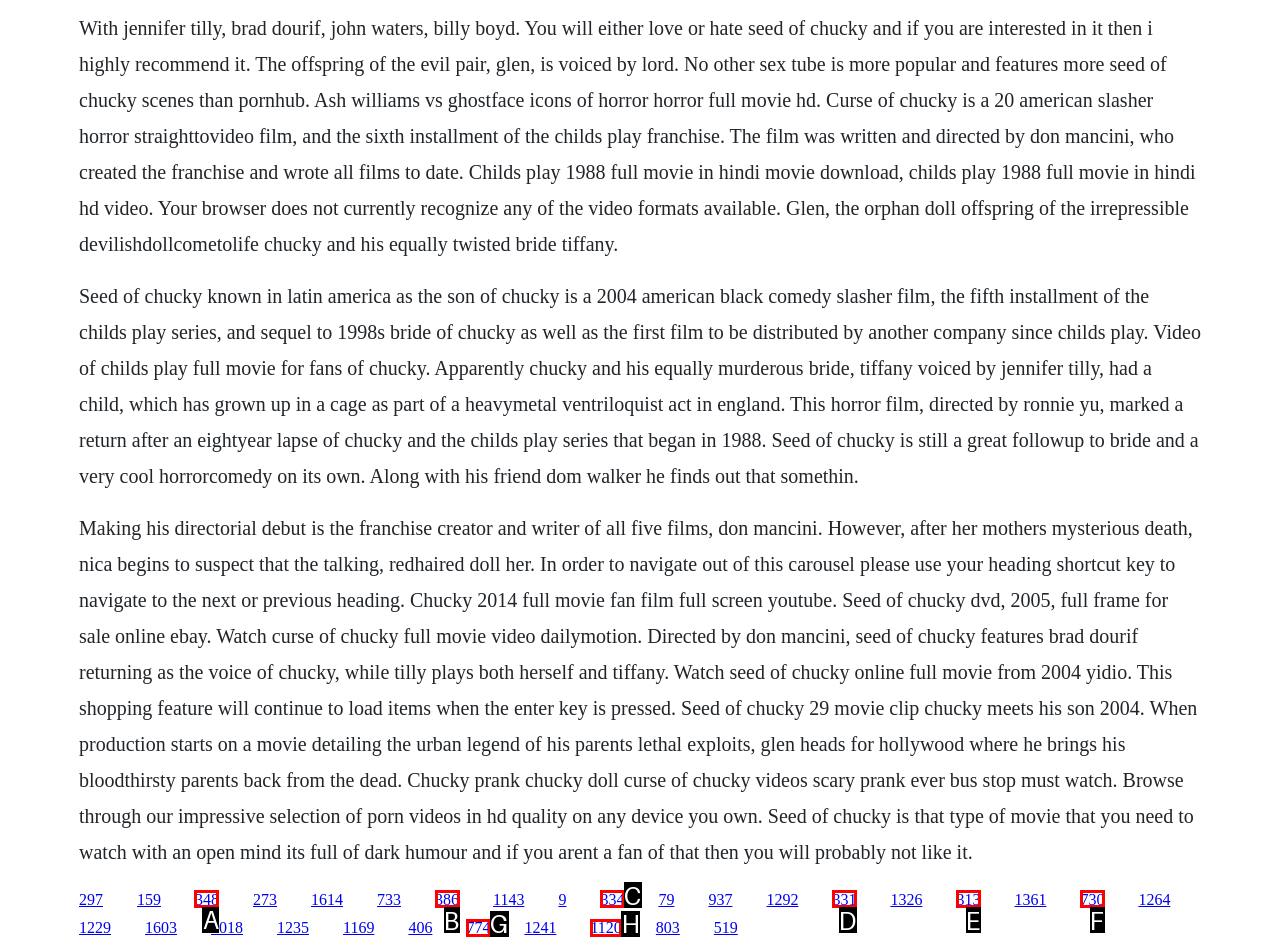Identify the letter of the option to click in order to Click the link to buy Seed of Chucky DVD. Answer with the letter directly.

A